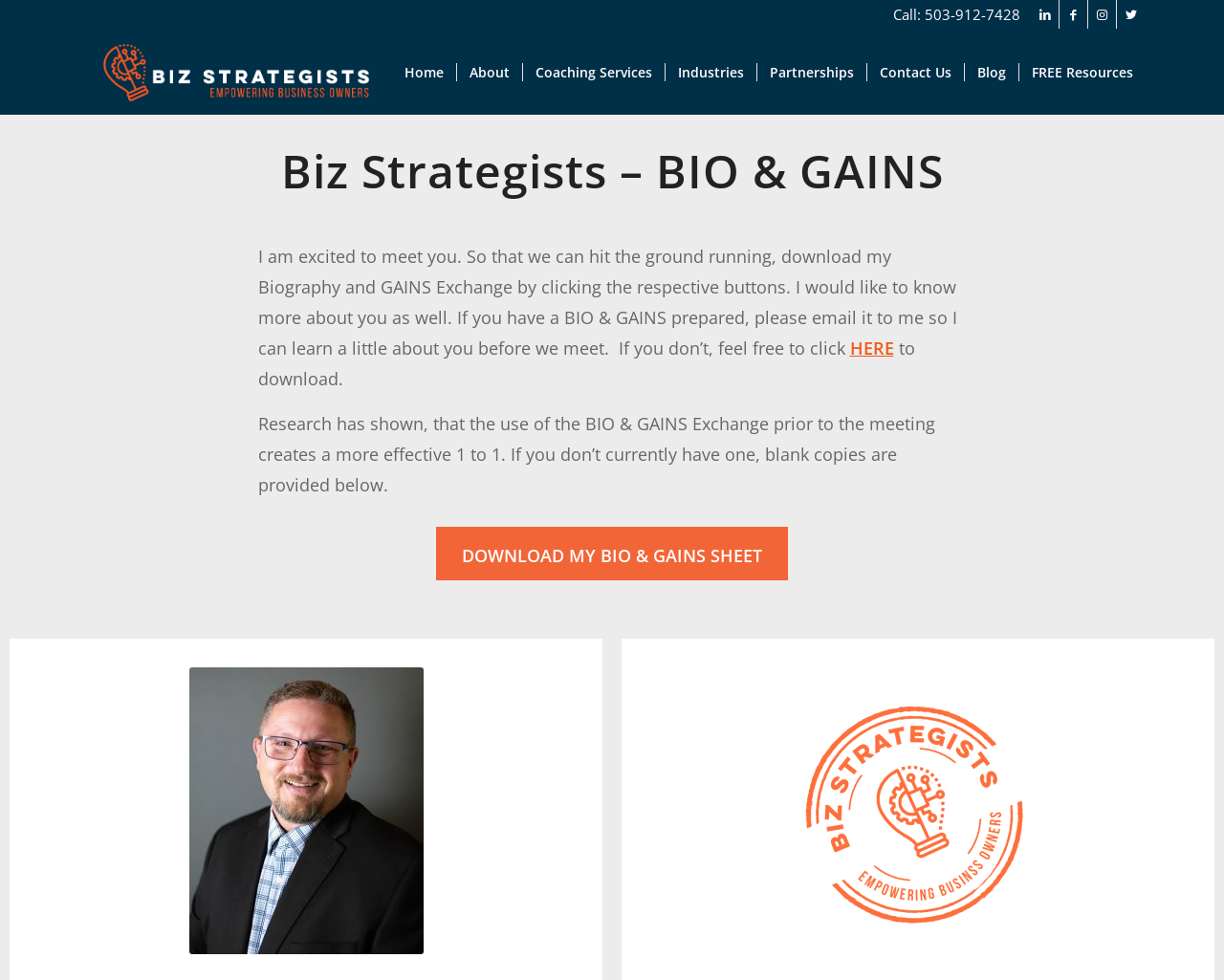Pinpoint the bounding box coordinates of the element to be clicked to execute the instruction: "Go to the About page".

[0.373, 0.031, 0.427, 0.117]